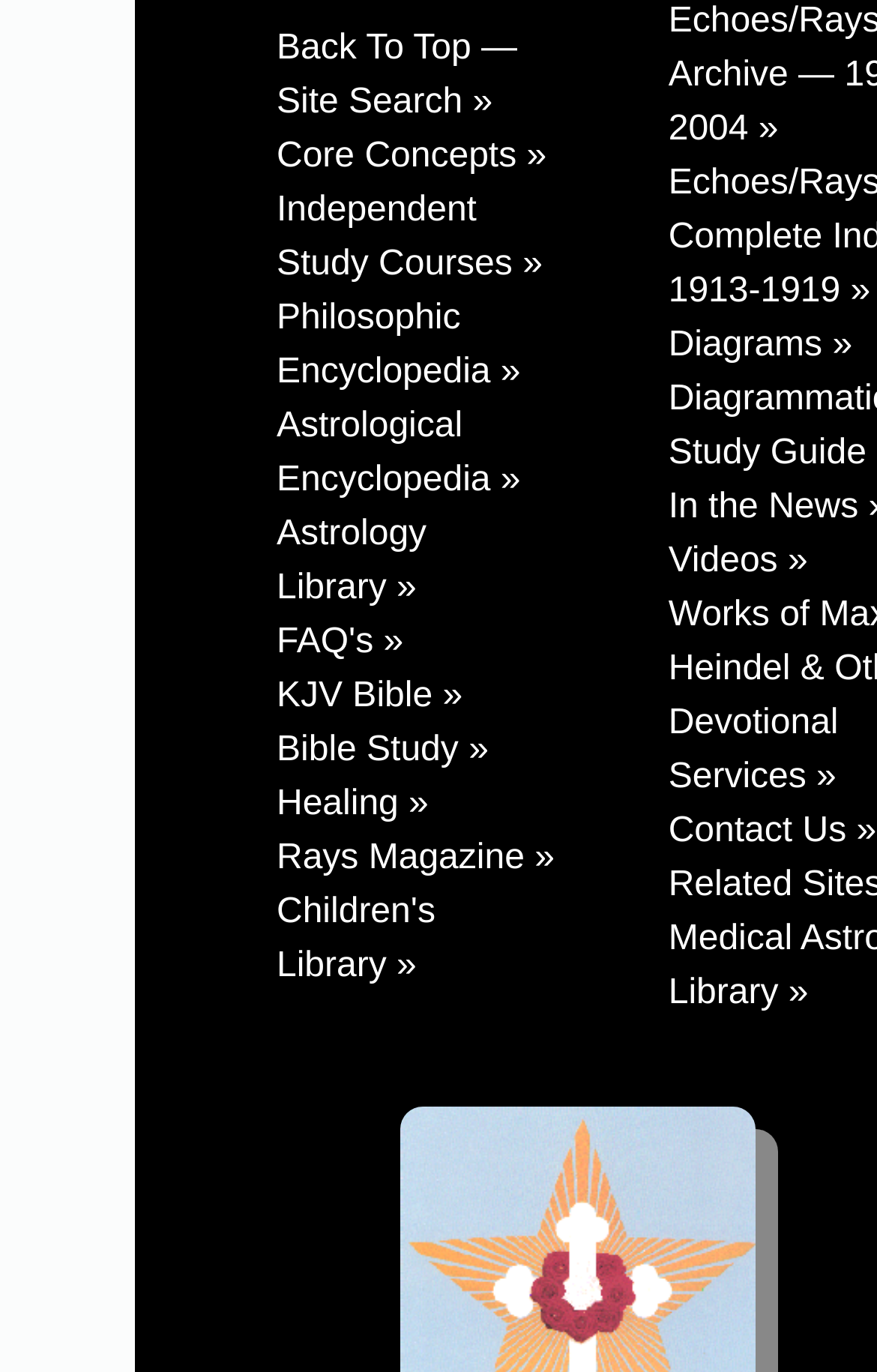How many list markers are there on the webpage?
Please provide a single word or phrase in response based on the screenshot.

23